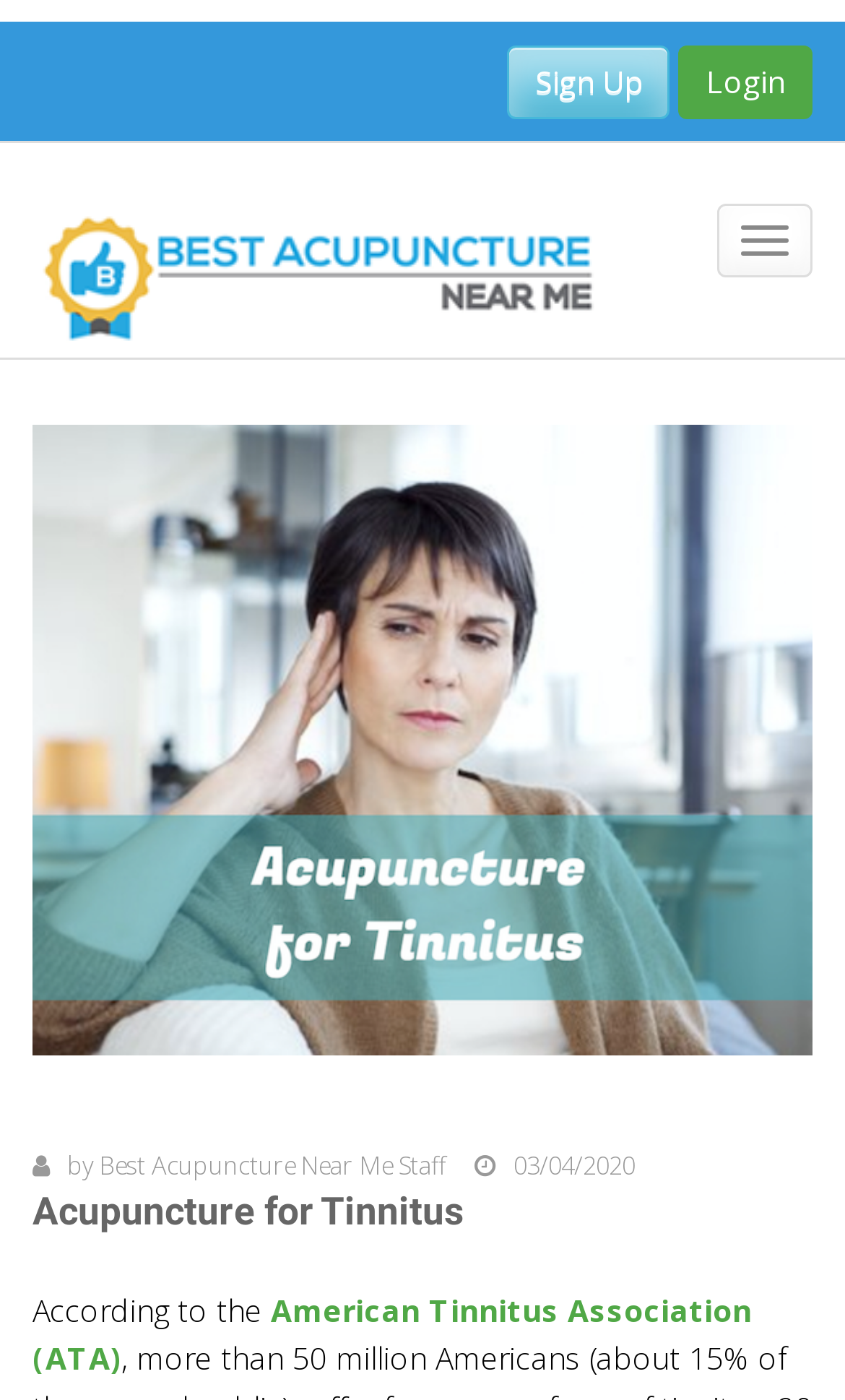Identify the bounding box for the given UI element using the description provided. Coordinates should be in the format (top-left x, top-left y, bottom-right x, bottom-right y) and must be between 0 and 1. Here is the description: Sign Up

[0.6, 0.033, 0.792, 0.085]